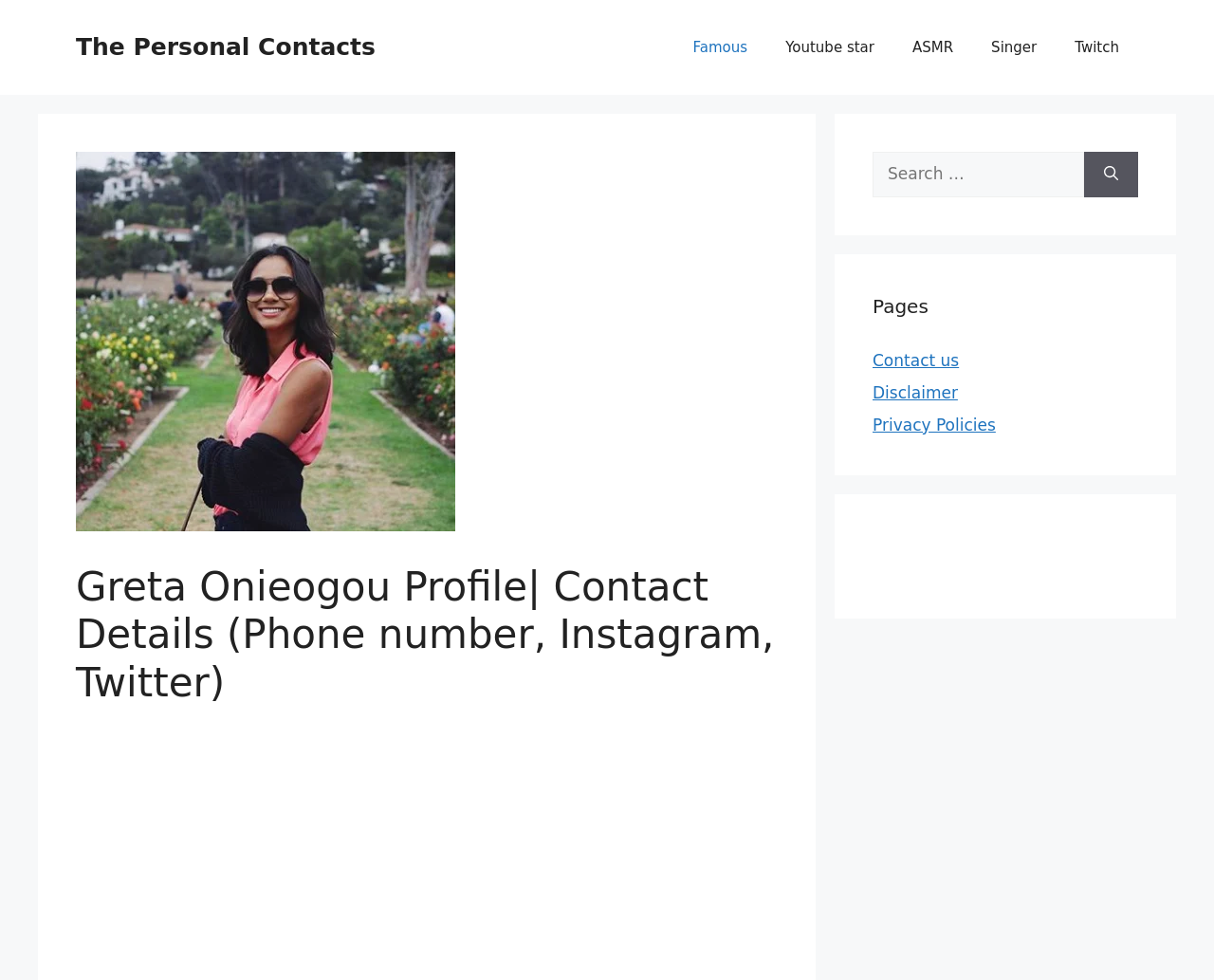What is the last link in the second complementary section?
Refer to the screenshot and respond with a concise word or phrase.

Privacy Policies